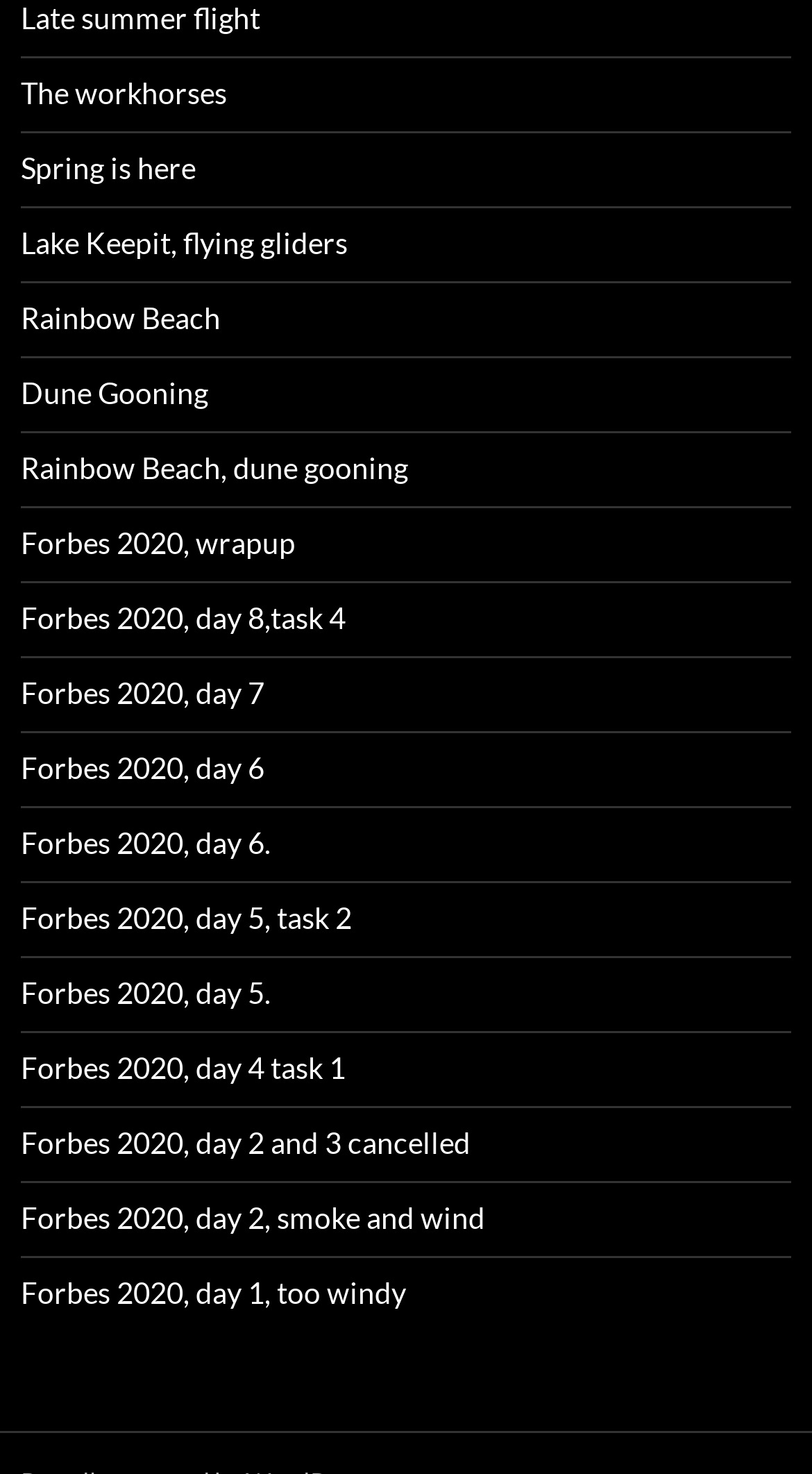Please locate the bounding box coordinates of the element that needs to be clicked to achieve the following instruction: "read about 'Forbes 2020, day 1, too windy'". The coordinates should be four float numbers between 0 and 1, i.e., [left, top, right, bottom].

[0.026, 0.865, 0.5, 0.889]